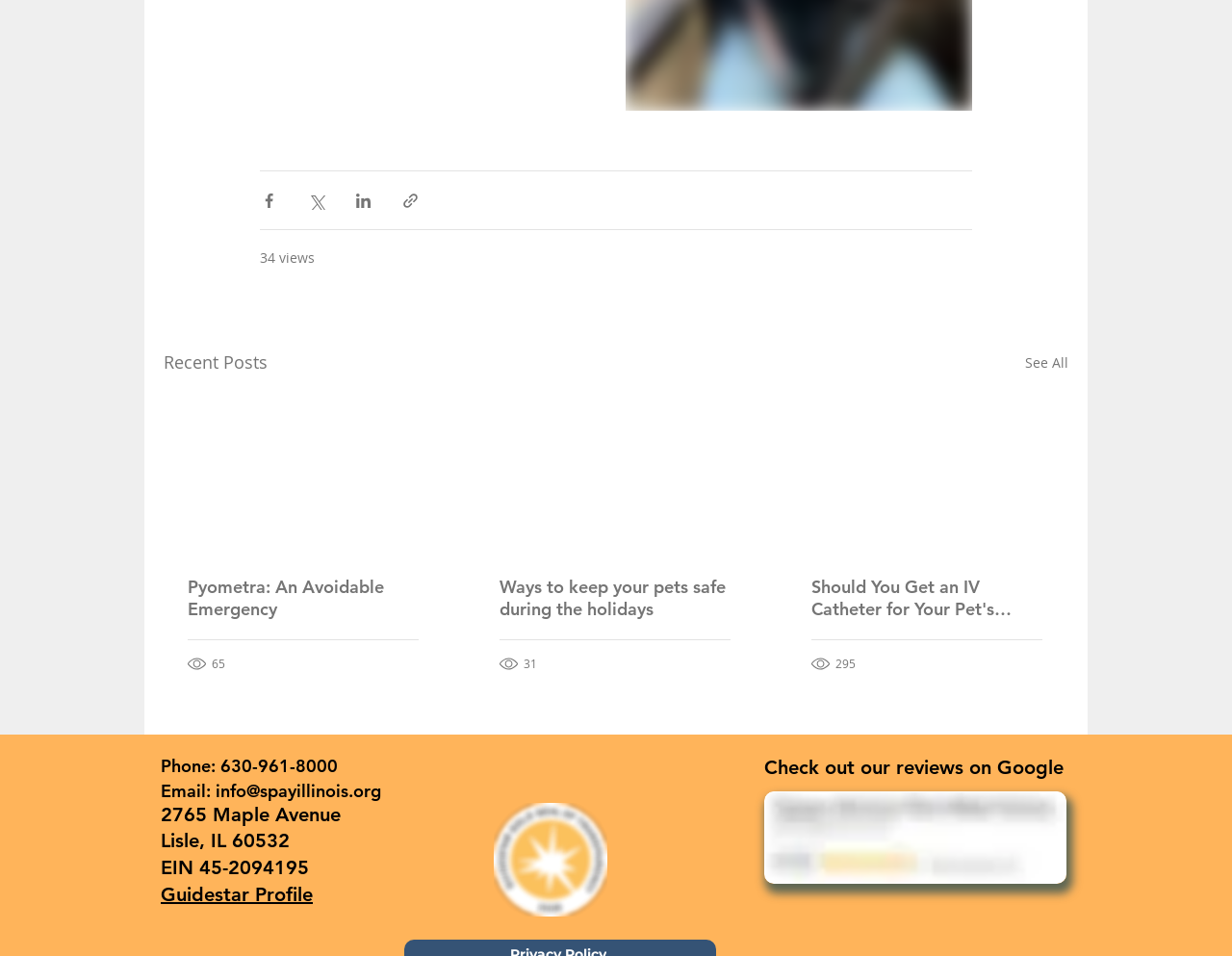Locate the bounding box of the UI element described by: "input value="Name *" name="author"" in the given webpage screenshot.

None